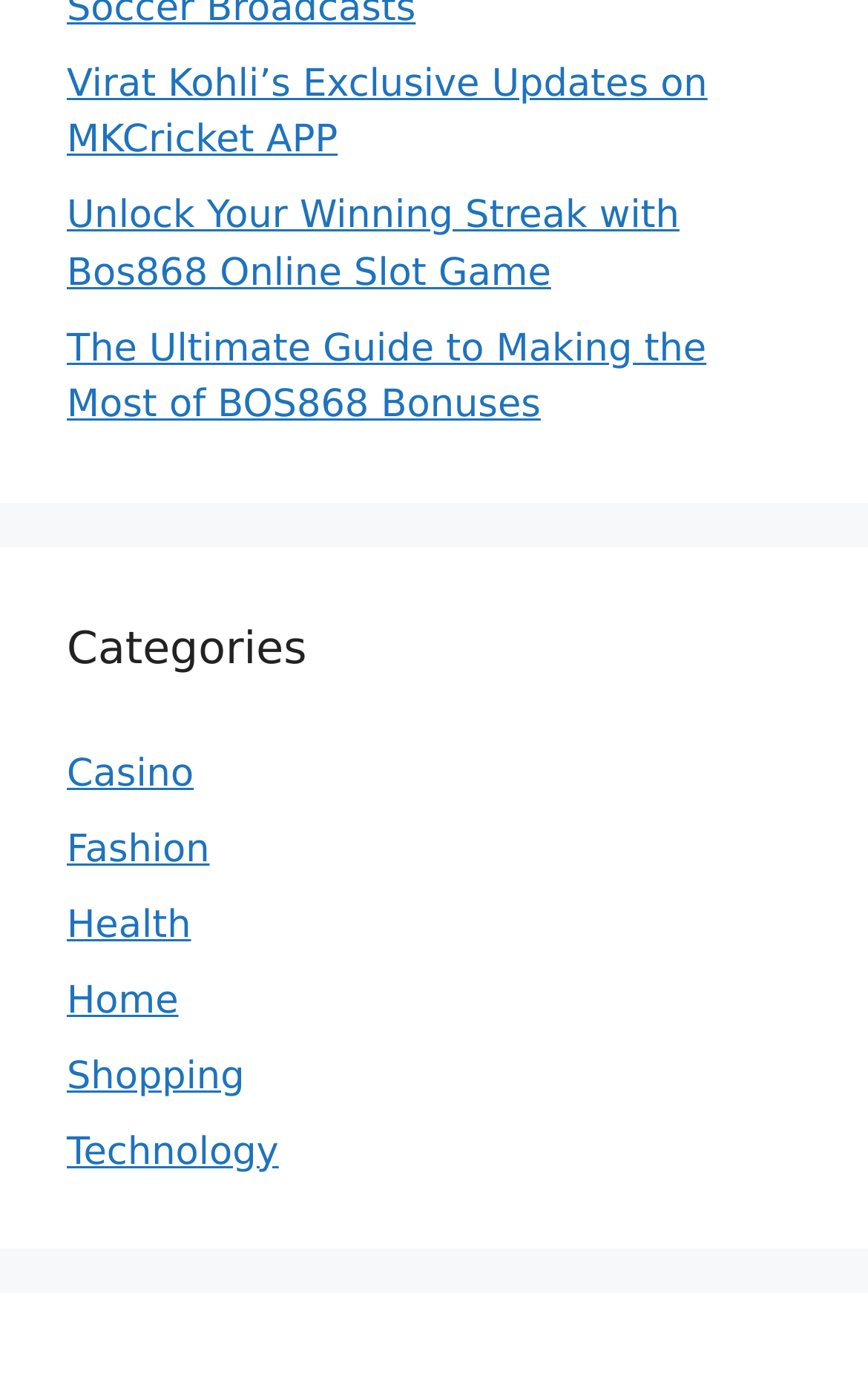Pinpoint the bounding box coordinates of the clickable element to carry out the following instruction: "View Casino category."

[0.077, 0.544, 0.223, 0.576]